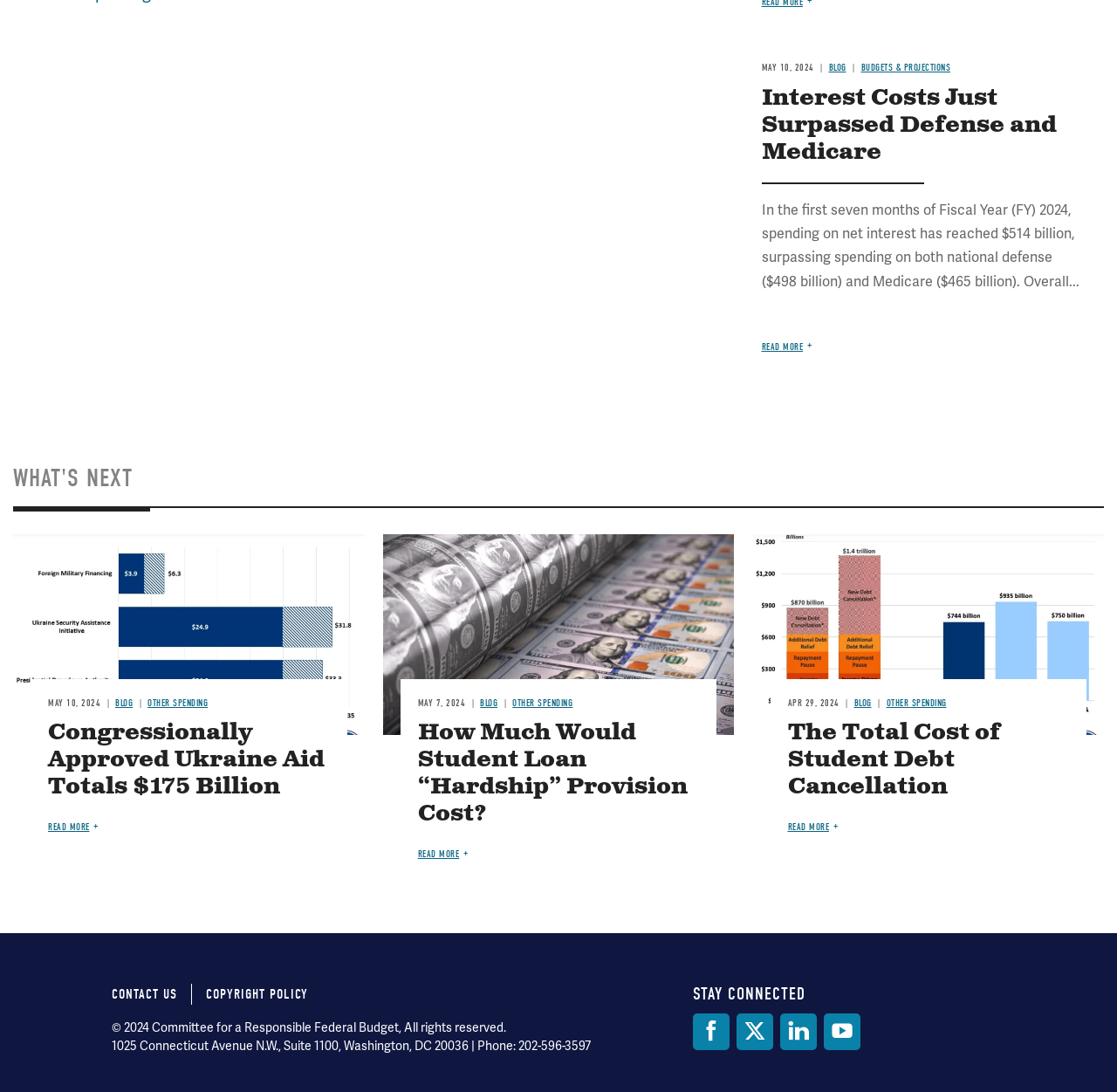Determine the bounding box coordinates of the UI element described below. Use the format (top-left x, top-left y, bottom-right x, bottom-right y) with floating point numbers between 0 and 1: Other Spending

[0.459, 0.639, 0.513, 0.649]